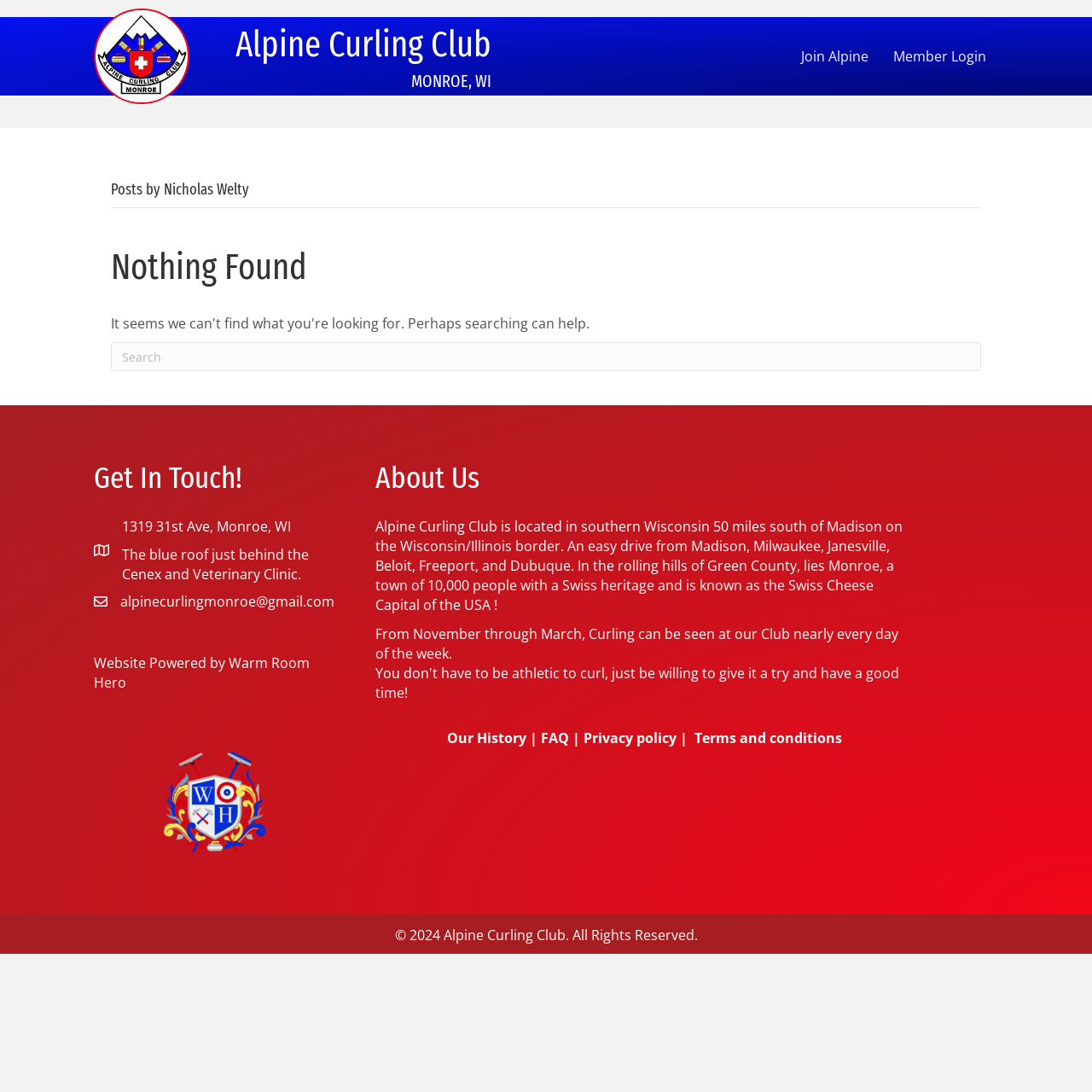Please identify the bounding box coordinates for the region that you need to click to follow this instruction: "Search for something".

[0.102, 0.313, 0.898, 0.34]